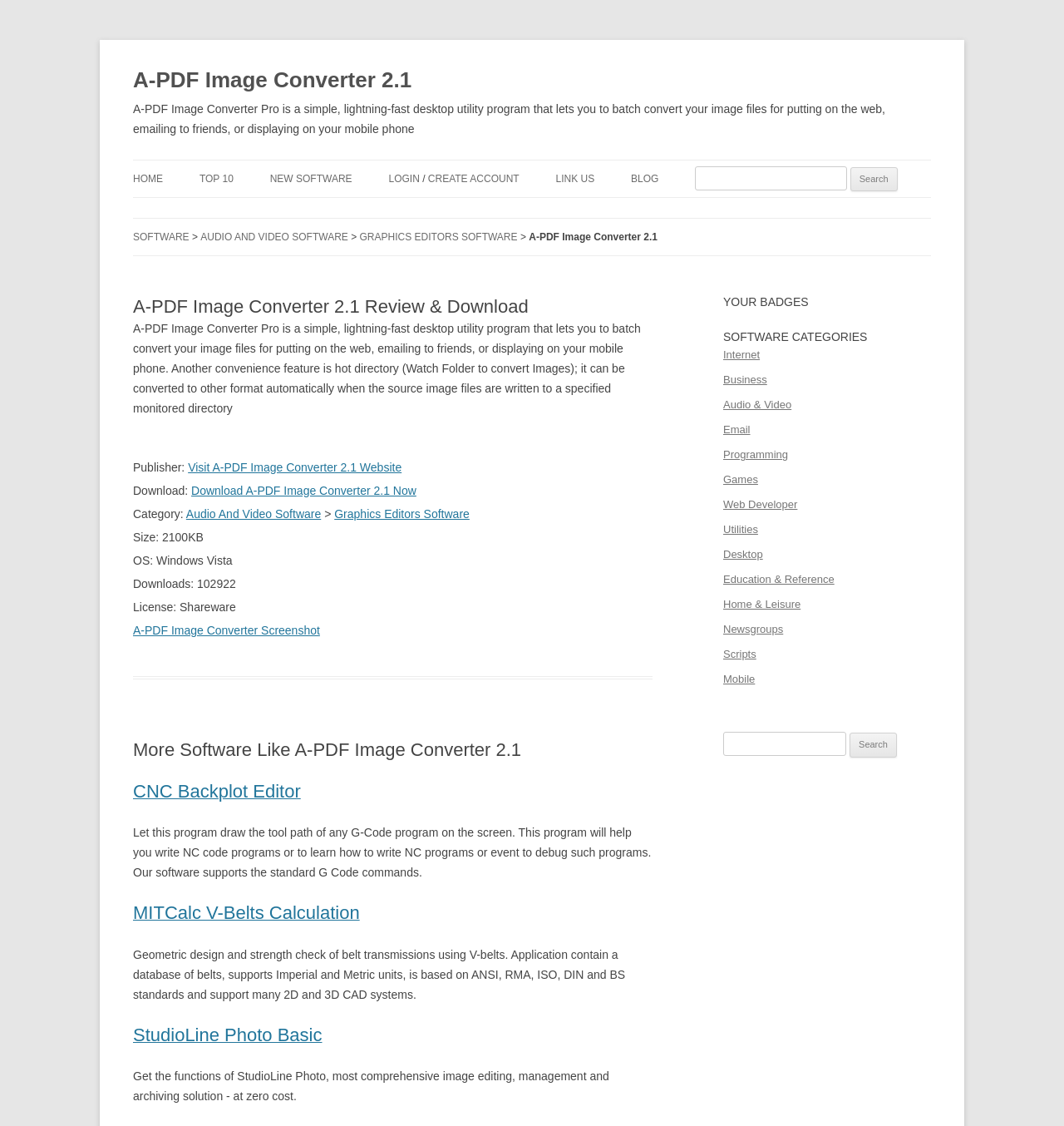Provide a brief response to the question below using one word or phrase:
How many downloads has the software had?

102922